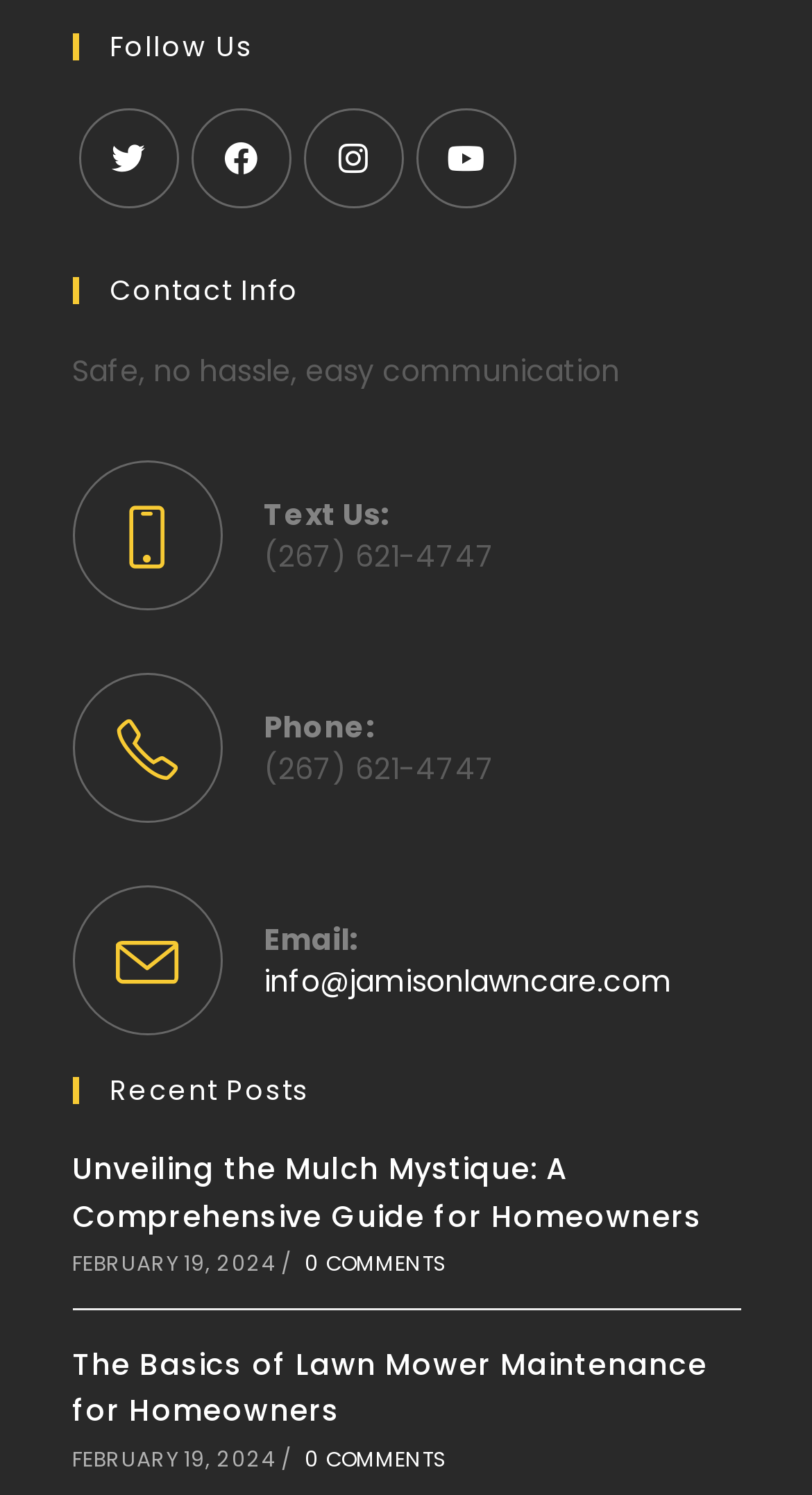What is the company's phone number?
From the details in the image, provide a complete and detailed answer to the question.

I found the phone number by looking at the 'Contact Info' section, where it says 'Phone:' followed by the number '(267) 621-4747'.